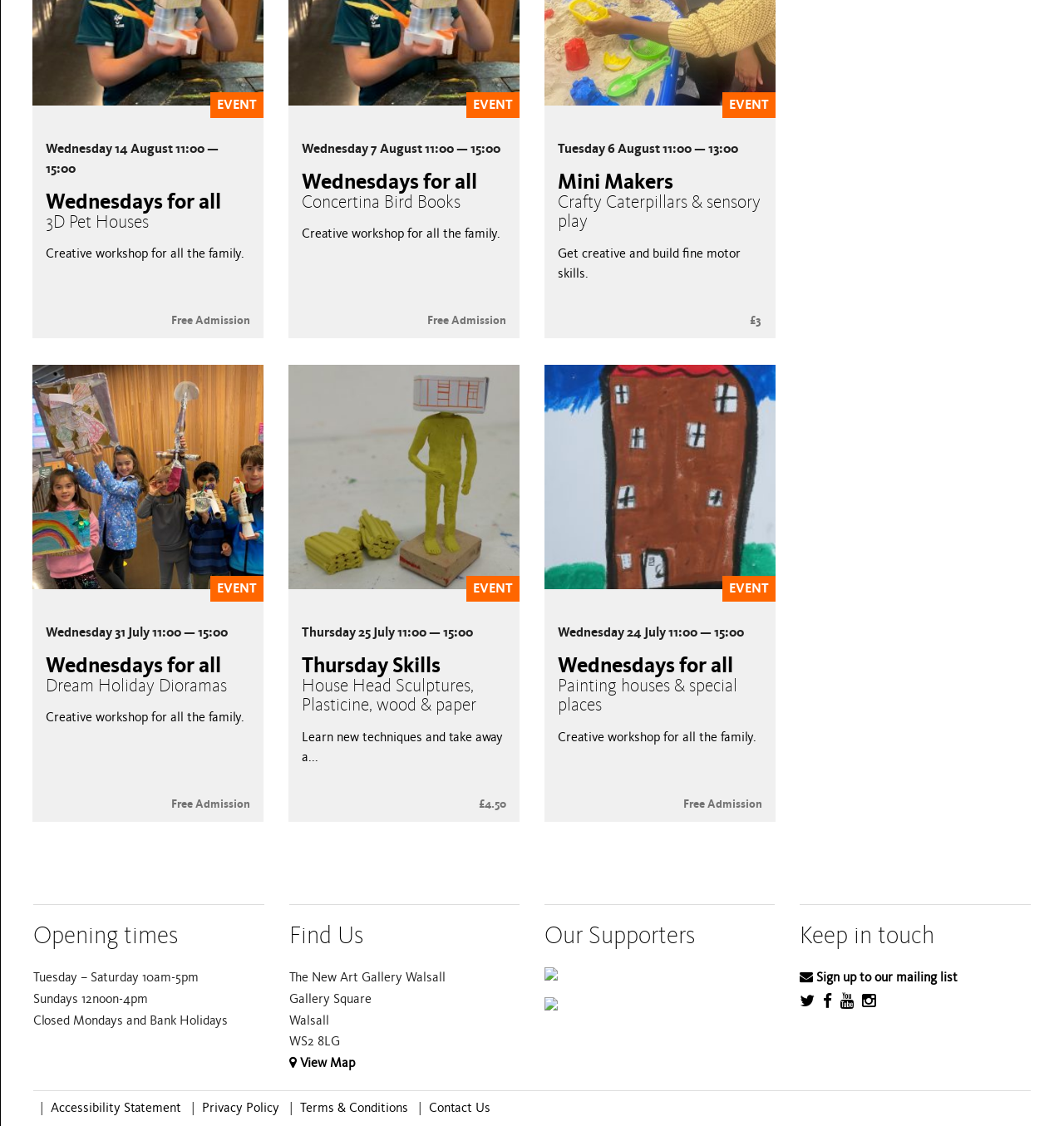Please study the image and answer the question comprehensively:
What are the opening times of the art gallery?

I located the 'Opening times' section on the webpage, which lists the opening hours of the art gallery as Tuesday to Saturday from 10am to 5pm, and Sundays from 12noon to 4pm.